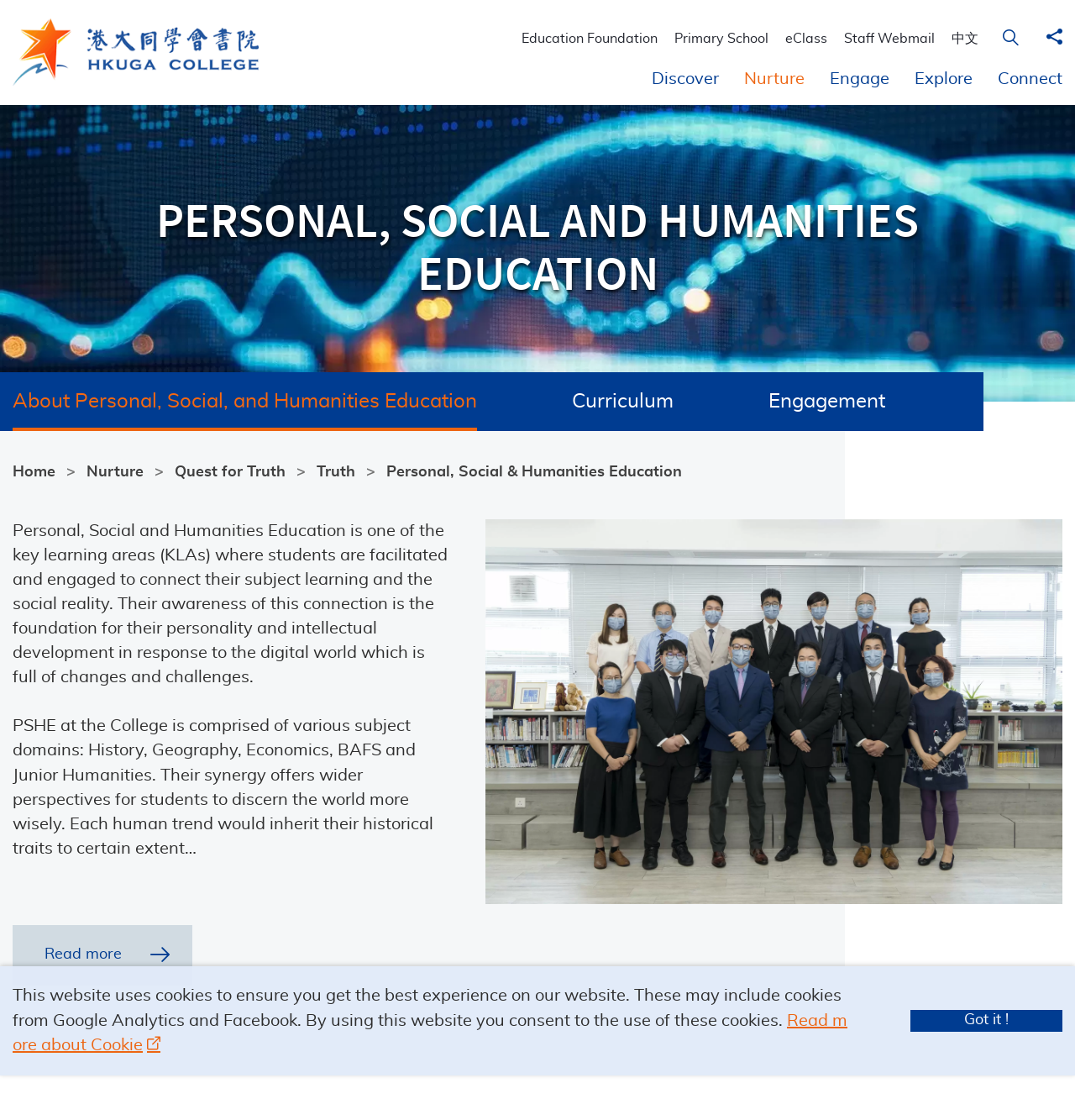Produce an extensive caption that describes everything on the webpage.

The webpage is about Personal, Social & Humanities Education at HKUGA College. At the top left, there is a link to skip to the main content. Next to it, there is a logo of HKUGA College, which is an image with a link to the college's website. 

On the top right, there are several links to different websites, including Education Foundation, Primary School, eClass, Staff Webmail, and a link to switch to a Chinese version of the website. There are also two buttons, one to open a search box and another to share the webpage.

Below these links, there are five main links: Discover, Nurture, Personal, Social & Humanities Education, Engage, and Explore. These links are arranged horizontally across the page.

Further down, there is a large image with the title "PERSONAL, SOCIAL AND HUMANITIES EDUCATION" in bold font. Below the image, there is a heading with the same title. Under the heading, there are three links: About Personal, Social, and Humanities Education, Curriculum, and Engagement.

On the left side of the page, there are several links, including Home, Nurture, Quest for Truth, Truth, and Personal, Social & Humanities Education. These links are arranged vertically.

In the main content area, there is a table with an image of the PSHE Department. Below the table, there is a paragraph of text describing Personal, Social and Humanities Education, followed by another paragraph of text about PSHE at the College. At the bottom of the page, there is a link to read more about the topic.

Finally, at the very bottom of the page, there is a notice about the use of cookies on the website, with a link to read more about it and a button to acknowledge the notice.